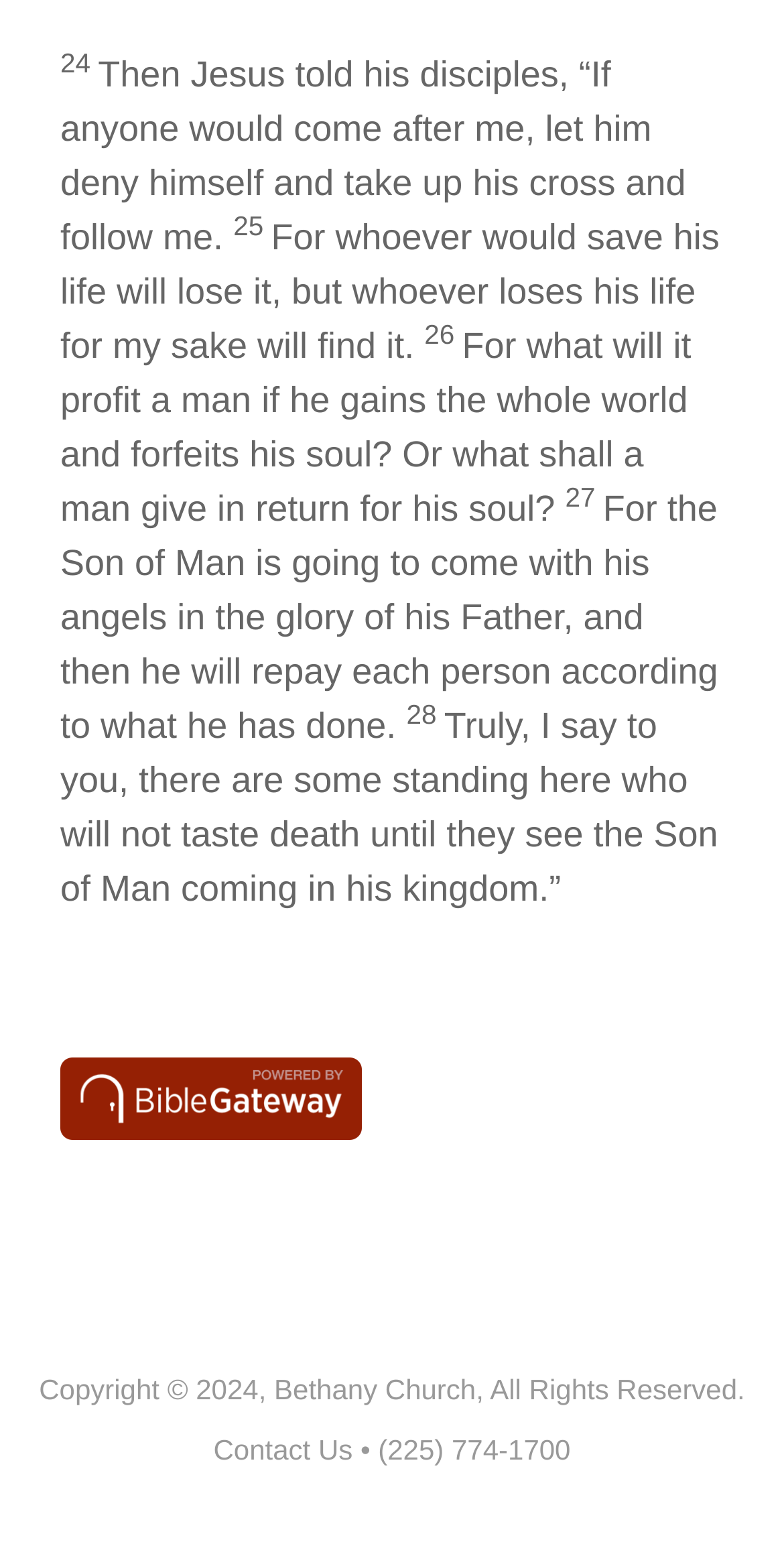What is the consequence of gaining the whole world but forfeiting one's soul?
Look at the screenshot and give a one-word or phrase answer.

Loss